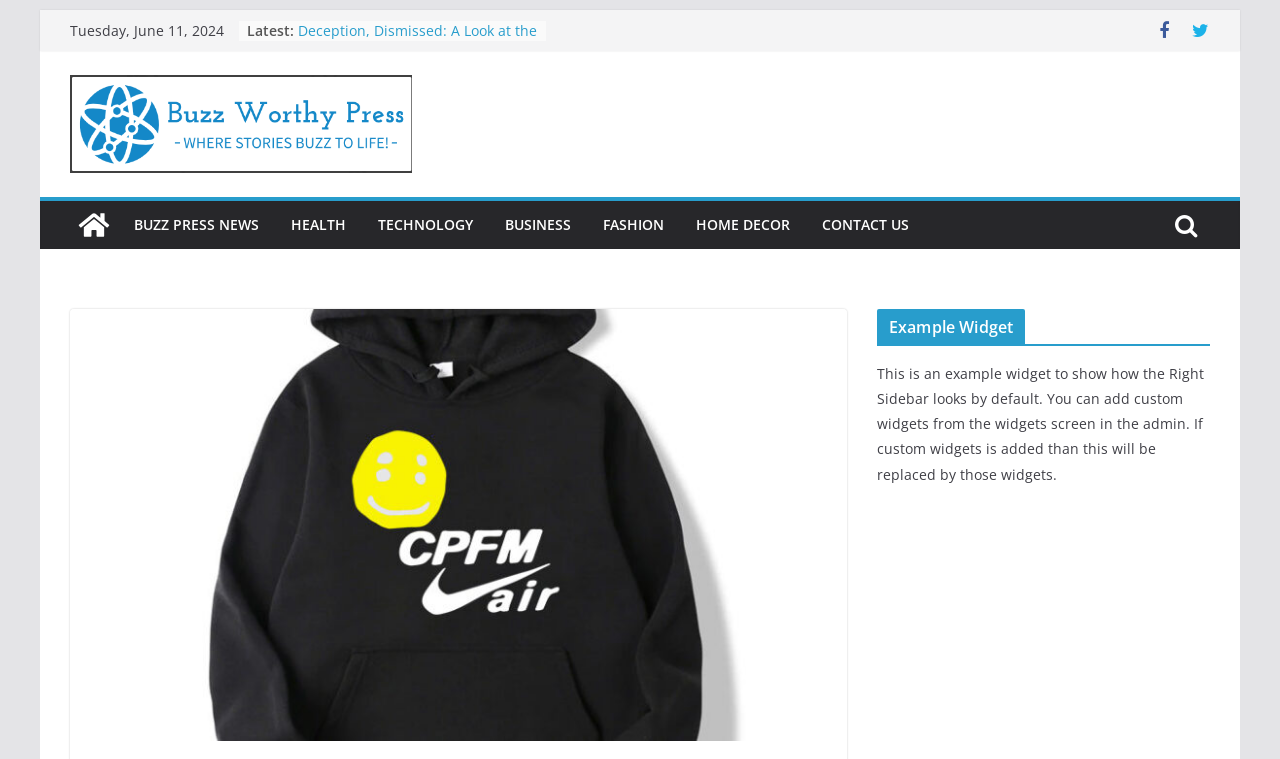Please reply to the following question with a single word or a short phrase:
What is the date displayed on the webpage?

Tuesday, June 11, 2024